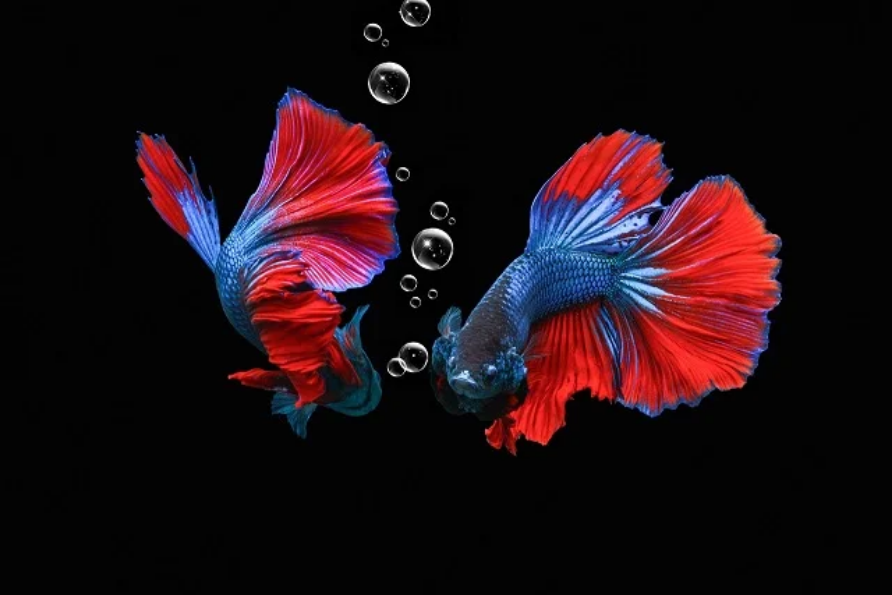Please provide a one-word or short phrase answer to the question:
What is gently ascending around the betta fish?

Bubbles